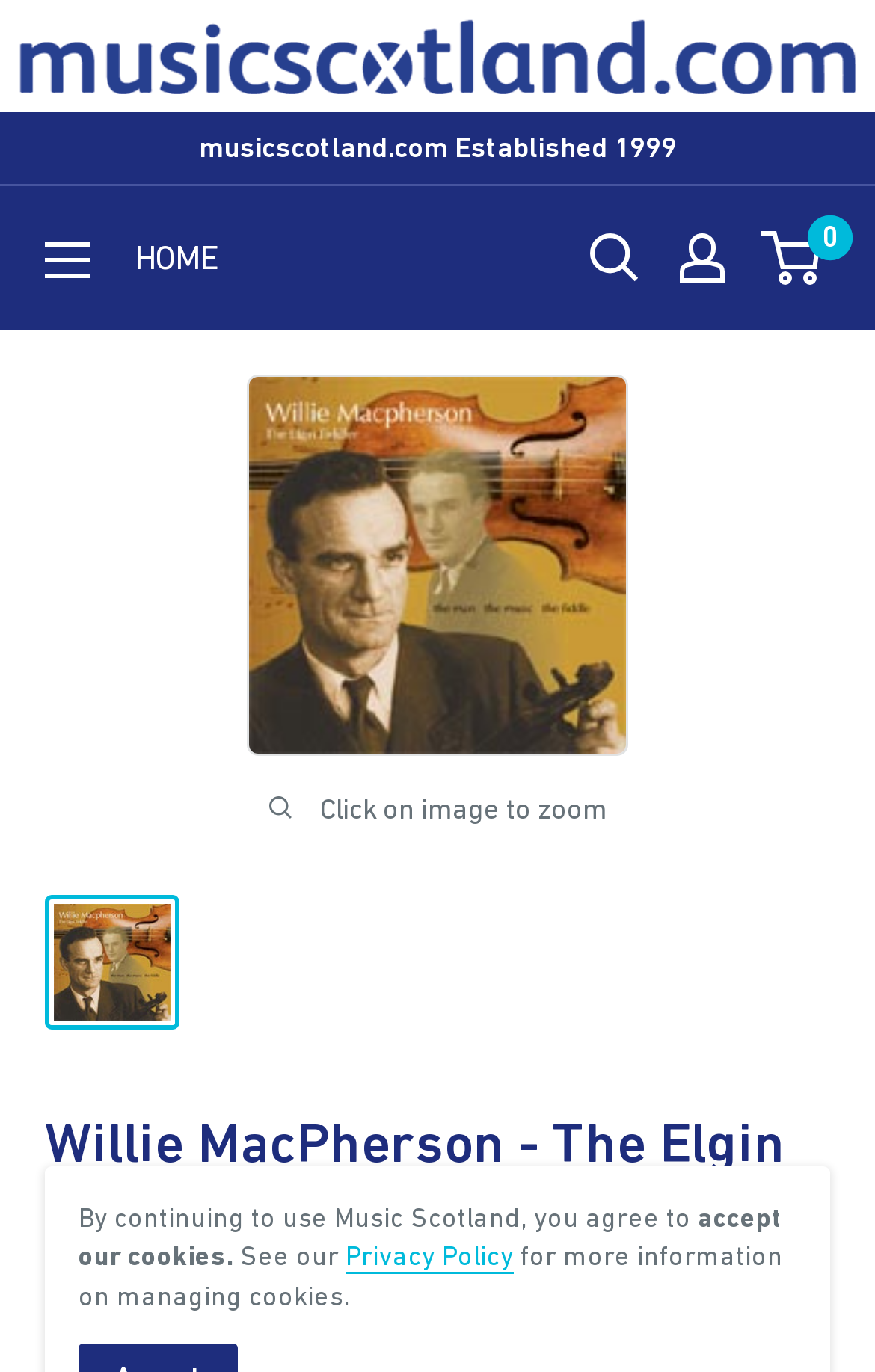Can you identify the bounding box coordinates of the clickable region needed to carry out this instruction: 'explore Exploring Delusion and Blunder on 4umi: A Journey Through Art and Music'? The coordinates should be four float numbers within the range of 0 to 1, stated as [left, top, right, bottom].

None